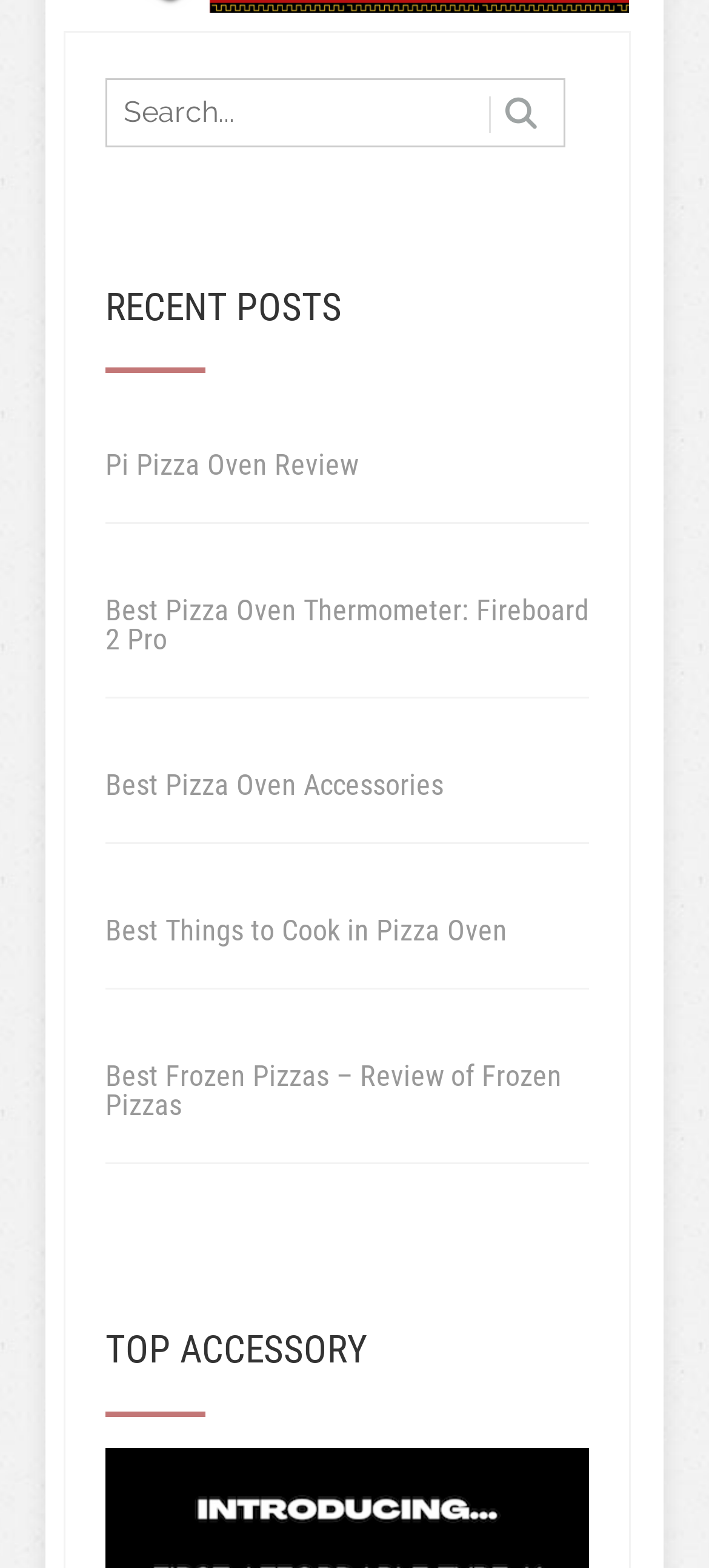Answer the question using only a single word or phrase: 
How many sections are on the webpage?

2